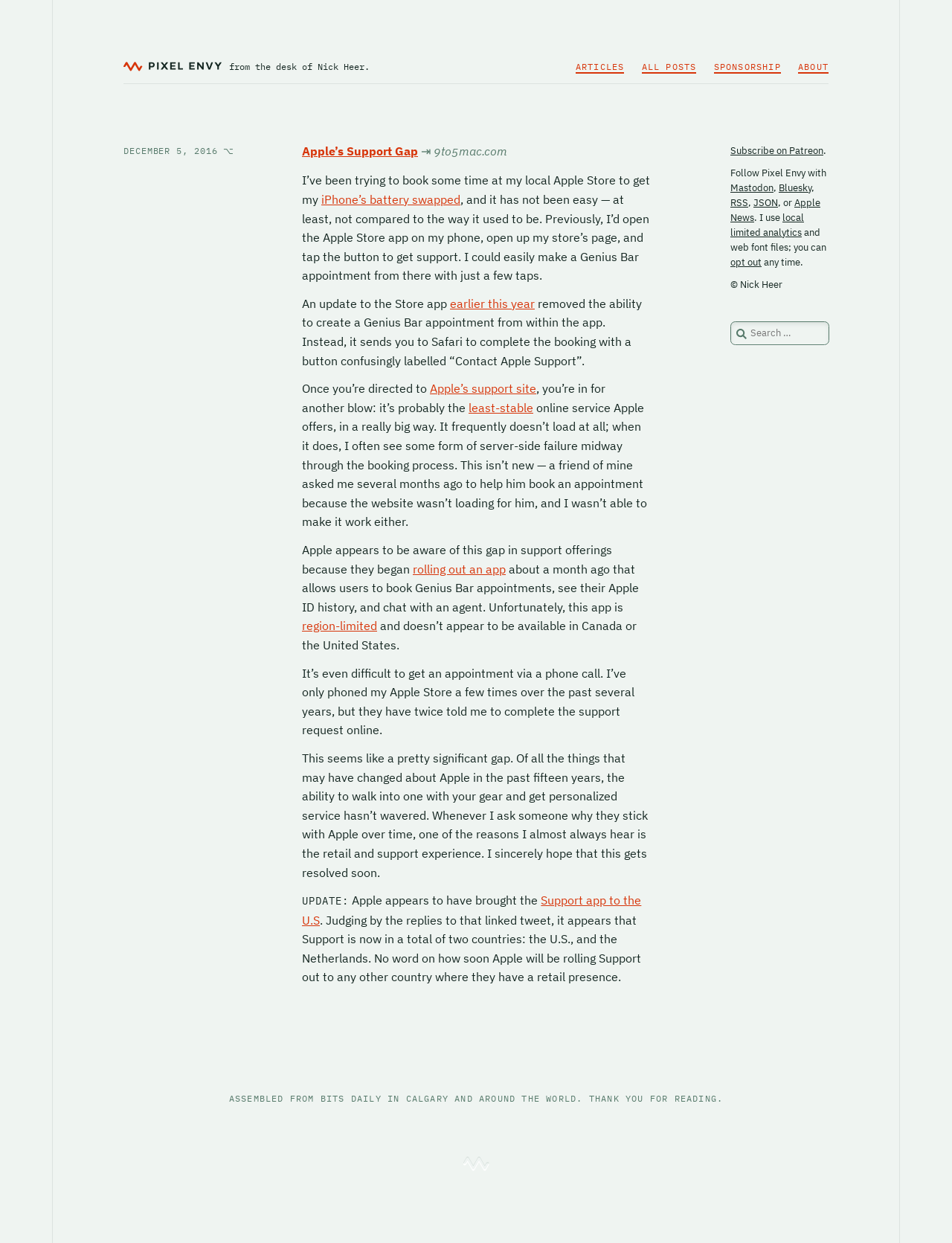Determine the bounding box coordinates for the HTML element described here: "Apple’s support site".

[0.452, 0.307, 0.563, 0.319]